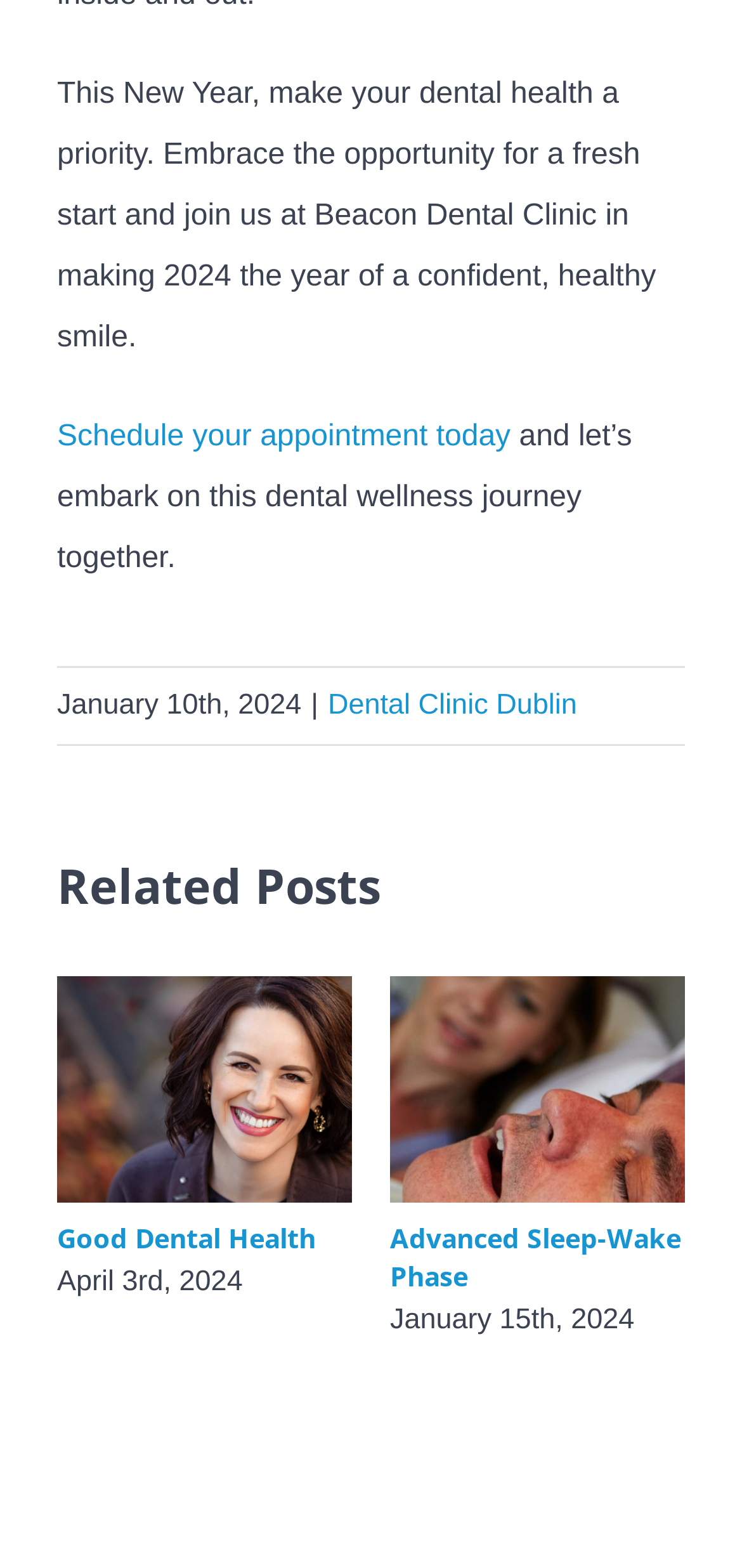Determine the bounding box coordinates in the format (top-left x, top-left y, bottom-right x, bottom-right y). Ensure all values are floating point numbers between 0 and 1. Identify the bounding box of the UI element described by: PrevWSJ Magazine:Brand & Sales Videos

None